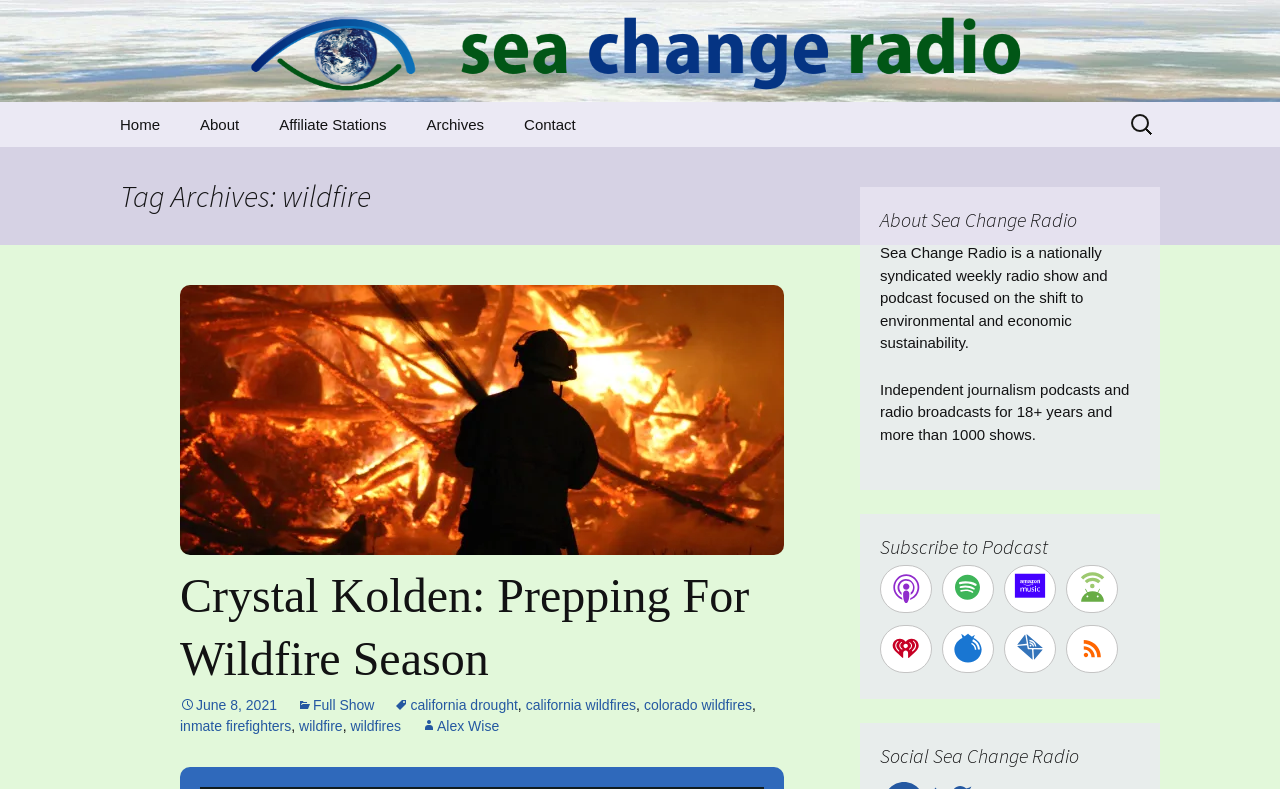Can you find the bounding box coordinates for the element to click on to achieve the instruction: "Search for something"?

[0.88, 0.131, 0.906, 0.185]